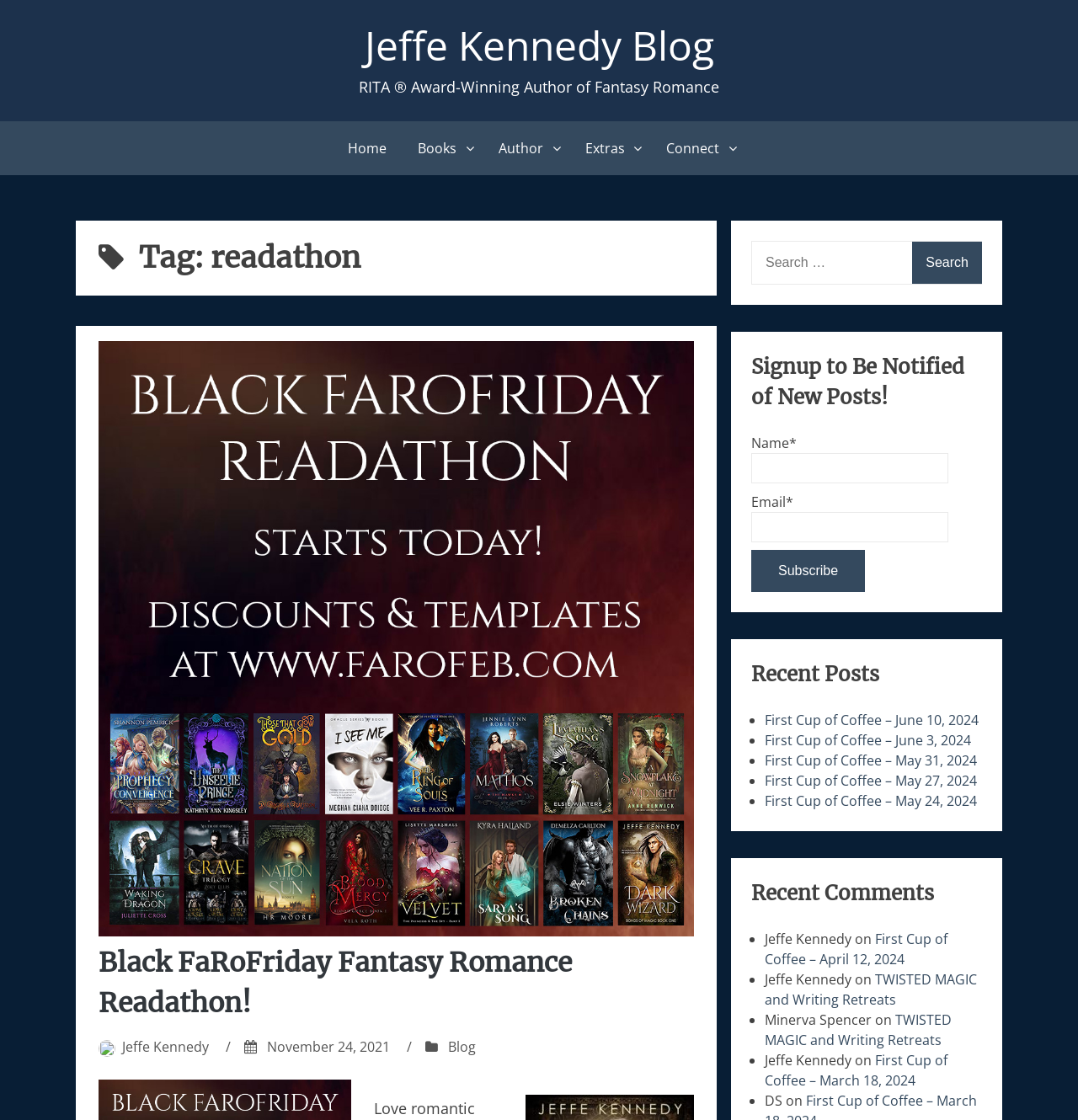Write an exhaustive caption that covers the webpage's main aspects.

This webpage is the blog of RITA Award-Winning author Jeffe Kennedy, specializing in fantasy romance. At the top, there is a navigation menu with links to "Home", "Books", "Author", "Extras", and "Connect". Below the navigation menu, there is a header section with a title "Tag: readathon" and a subheading "Black FaRoFriday Fantasy Romance Readathon!". 

To the right of the header section, there is a search bar with a label "Search for:" and a search button. Below the search bar, there is a section to sign up for notifications of new posts, with fields to enter name and email, and a "Subscribe" button.

The main content of the webpage is divided into three sections. The first section is titled "Recent Posts" and lists five recent blog posts, each with a bullet point and a link to the post. The second section is titled "Recent Comments" and lists four recent comments, each with a bullet point, the commenter's name, the post title, and a link to the post.

Throughout the webpage, there are no images, but there are several links to other pages and posts on the blog. The overall layout is organized, with clear headings and concise text.